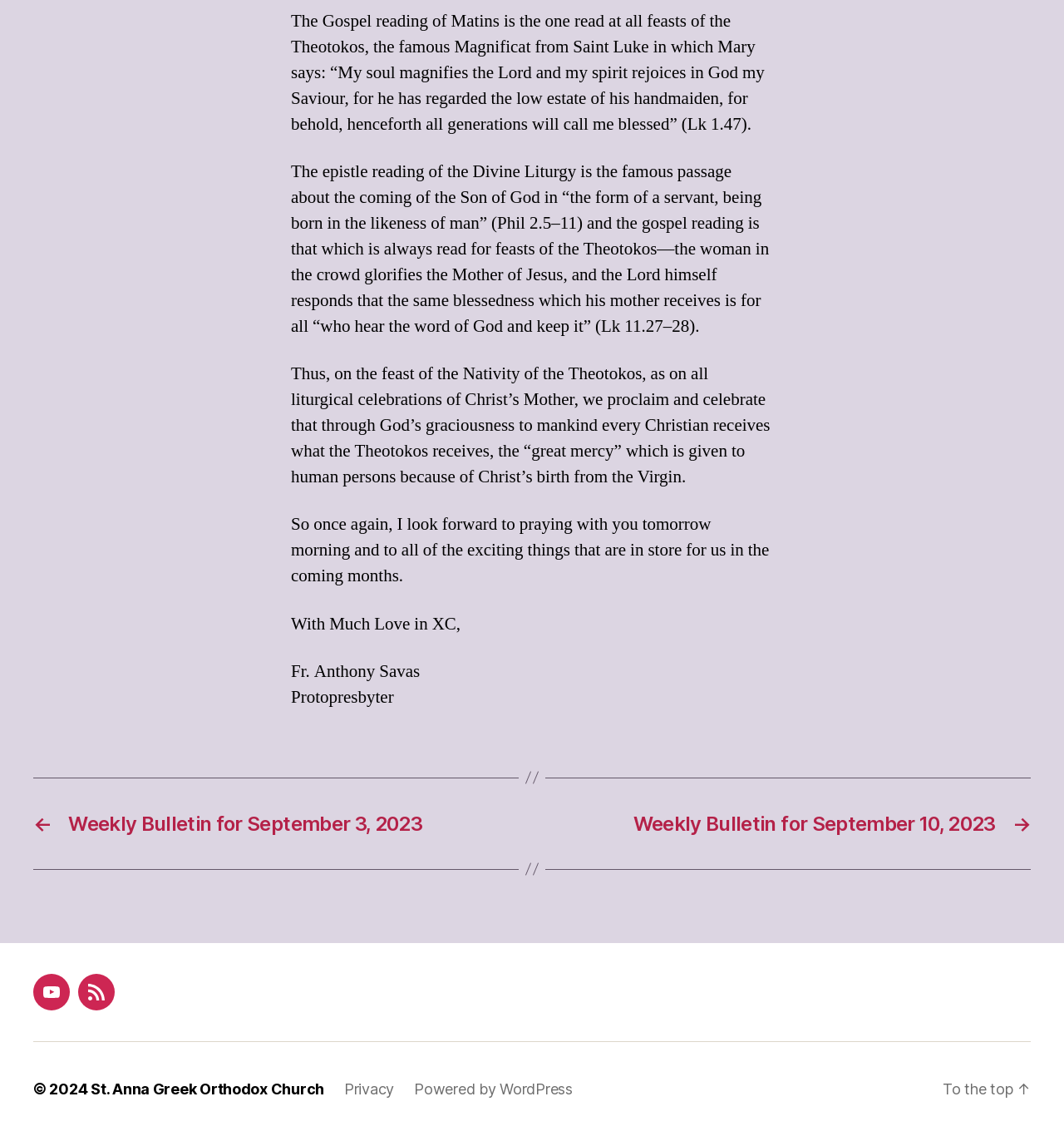Carefully observe the image and respond to the question with a detailed answer:
What is the purpose of the page?

The page appears to be a blog or newsletter from a church, where the priest shares religious messages and bulletins with the congregation. The text discusses the Gospel reading and the epistle reading, and there are links to weekly bulletins and other church-related resources.